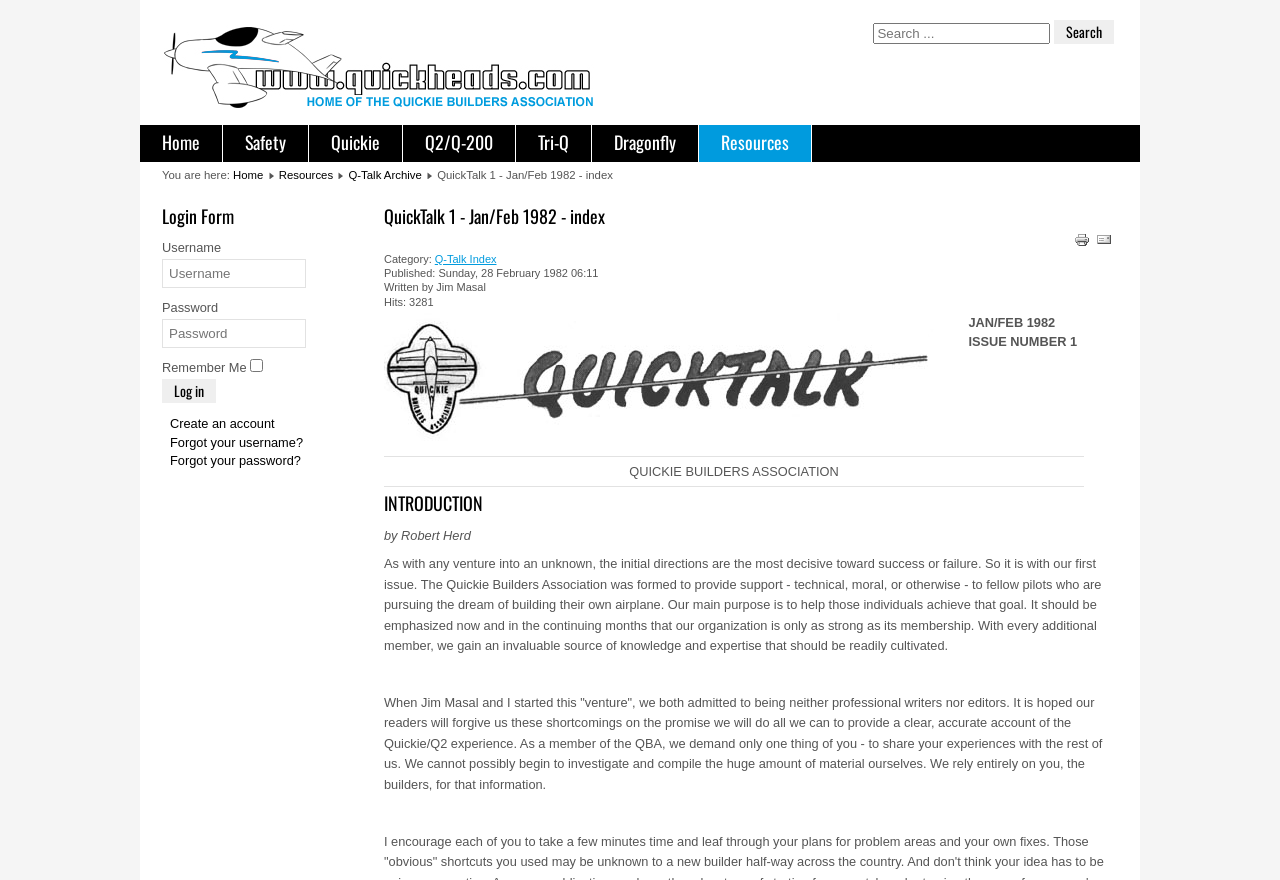Please answer the following query using a single word or phrase: 
Who is the author of the introduction?

Robert Herd